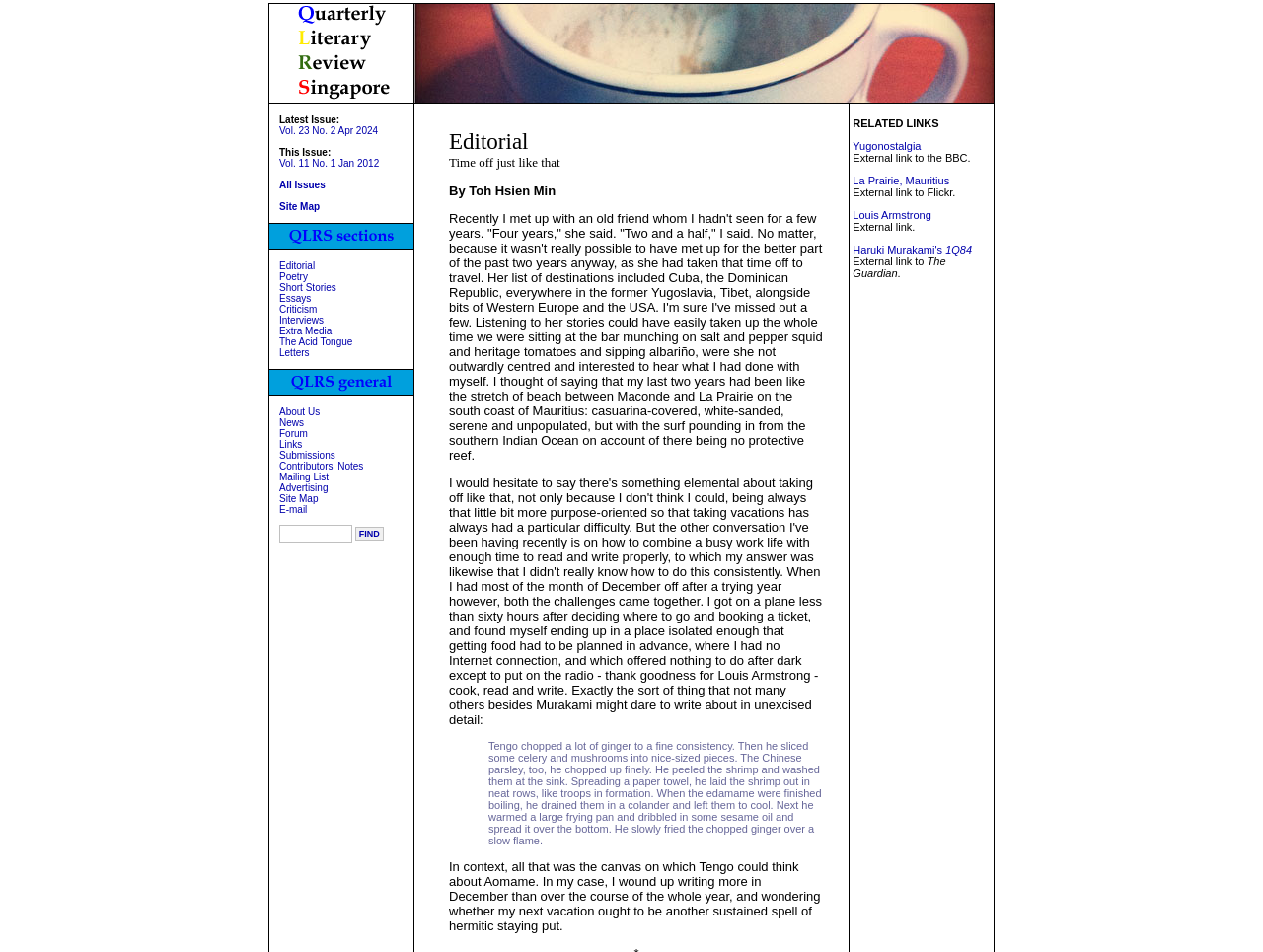Use a single word or phrase to answer the question: 
What are the different sections of the literary review?

Editorial, Poetry, Short Stories, etc.